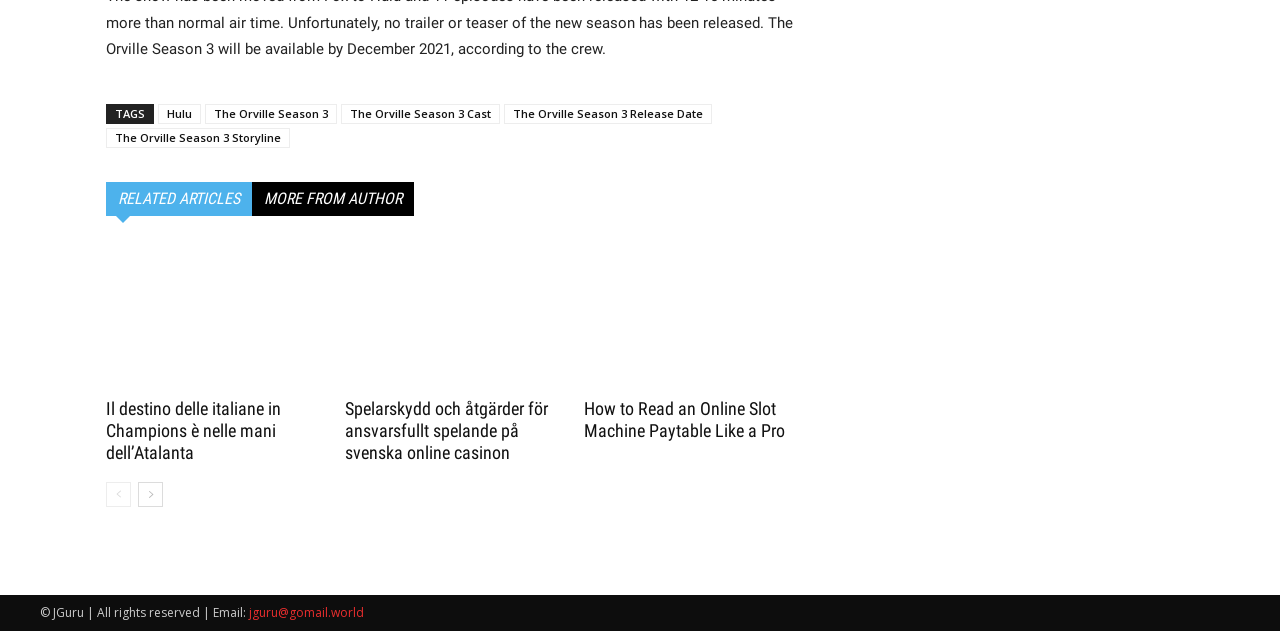Please locate the bounding box coordinates of the region I need to click to follow this instruction: "Go to the next page".

[0.108, 0.763, 0.127, 0.803]